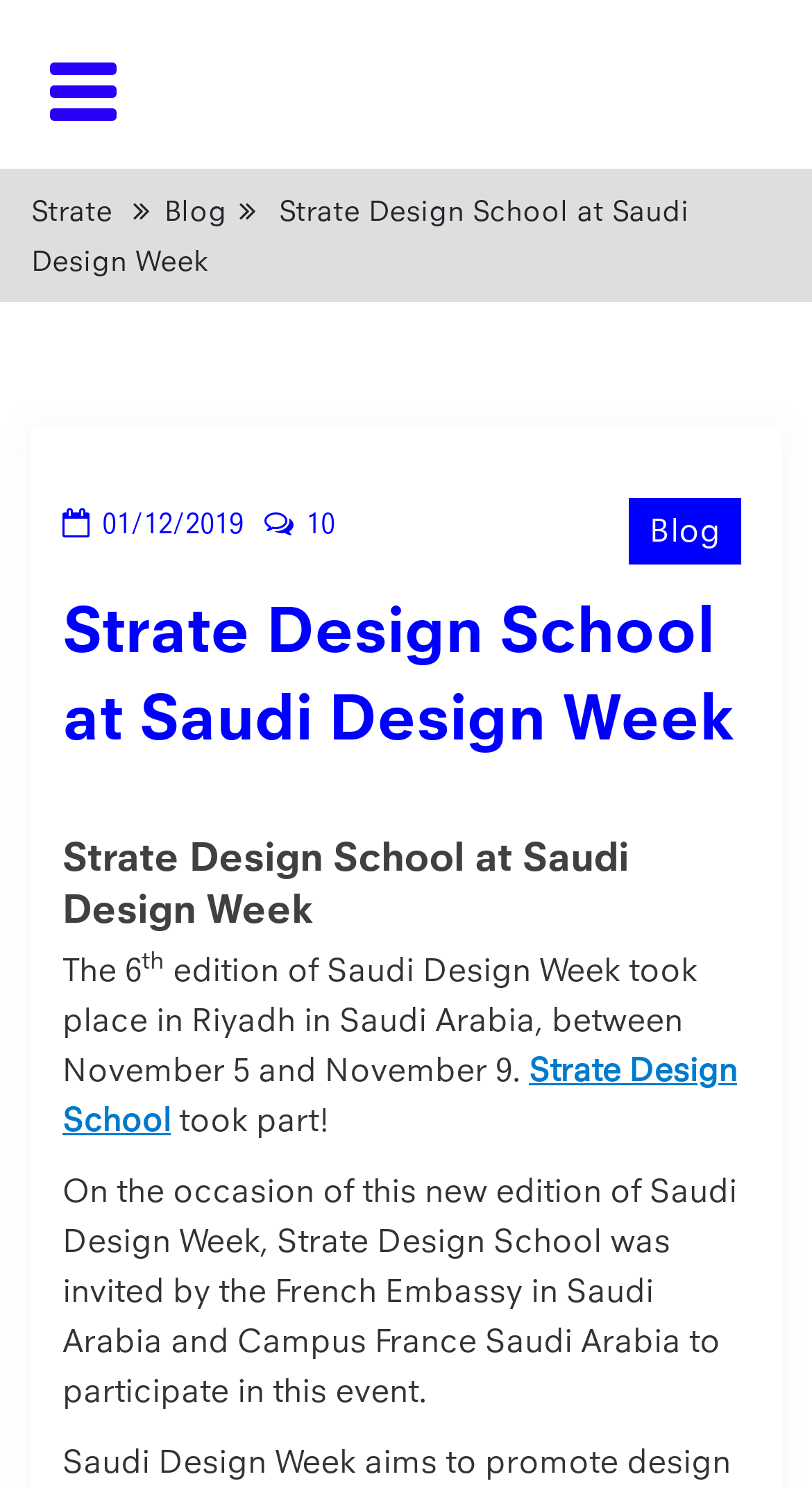Offer an extensive depiction of the webpage and its key elements.

The webpage is about Strate Design School's participation in Saudi Design Week. At the top left, there is a link to "Strate" and another link to "Blog" next to it. Below these links, there is a title "Strate Design School at Saudi Design Week" in a larger font. 

On the top right, there is a date "01/12/2019" and a number "10" next to it. Below this, there is another link to "Blog". 

The main content of the webpage starts with a heading "Strate Design School at Saudi Design Week" which is repeated twice. Below the headings, there is a paragraph of text that describes the event, stating that the 6th edition of Saudi Design Week took place in Riyadh, Saudi Arabia, between November 5 and November 9. This paragraph also contains a link that opens in a new tab, which is labeled as "Strate Design School". 

Following this paragraph, there is a sentence "took part!" and then another paragraph that explains Strate Design School's participation in the event, mentioning that they were invited by the French Embassy in Saudi Arabia and Campus France Saudi Arabia.